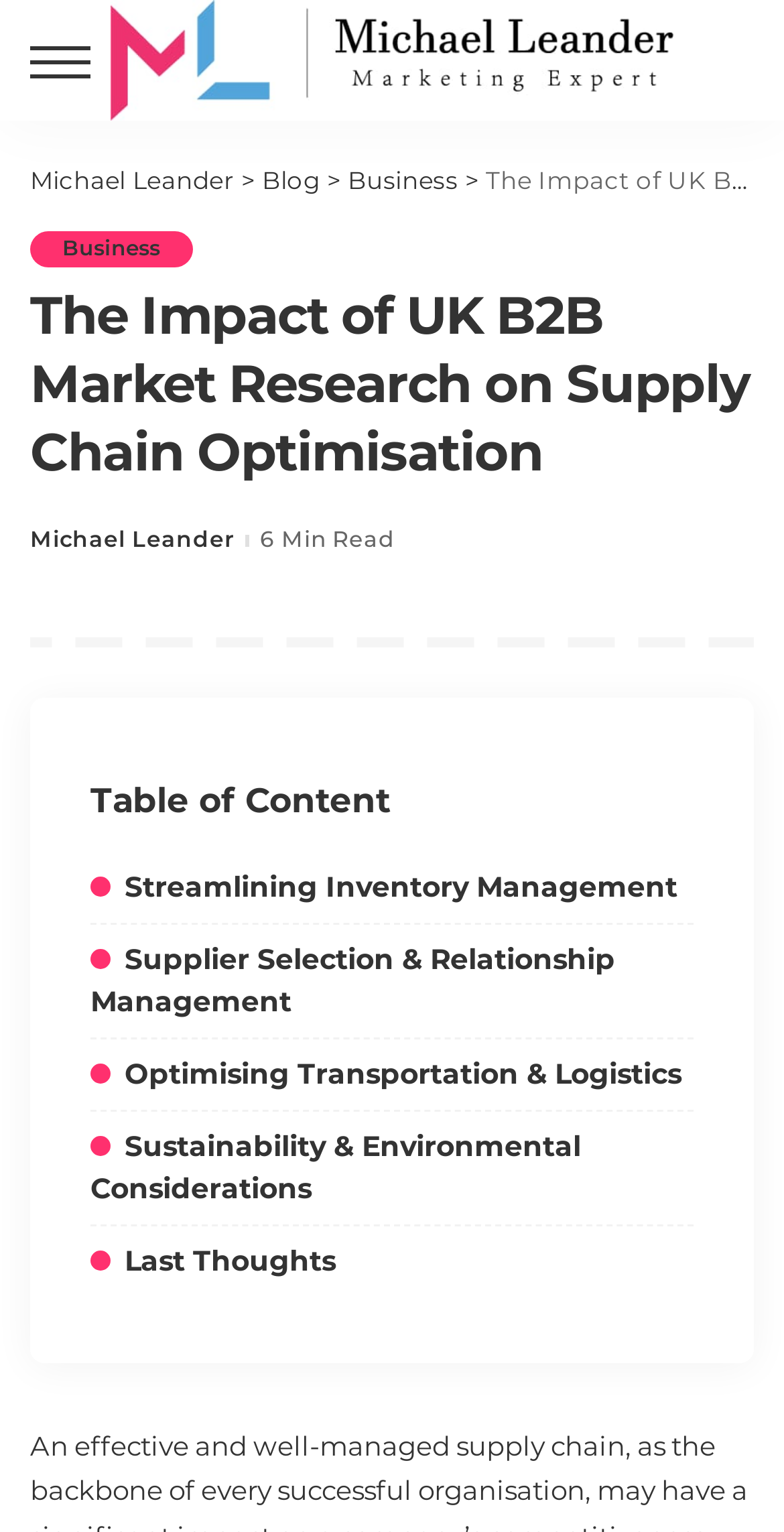Kindly determine the bounding box coordinates of the area that needs to be clicked to fulfill this instruction: "explore Sustainability & Environmental Considerations".

[0.115, 0.736, 0.741, 0.787]